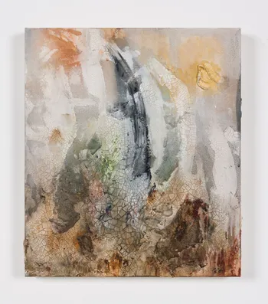What themes does the exhibition aim to explore?
Please analyze the image and answer the question with as much detail as possible.

The caption states that the exhibition 'Galia Linn: Resurgence' aims to explore themes of revival and transformation in art, as evidenced by the dynamic qualities of the painting 'Galia Linn: Resurgence'.